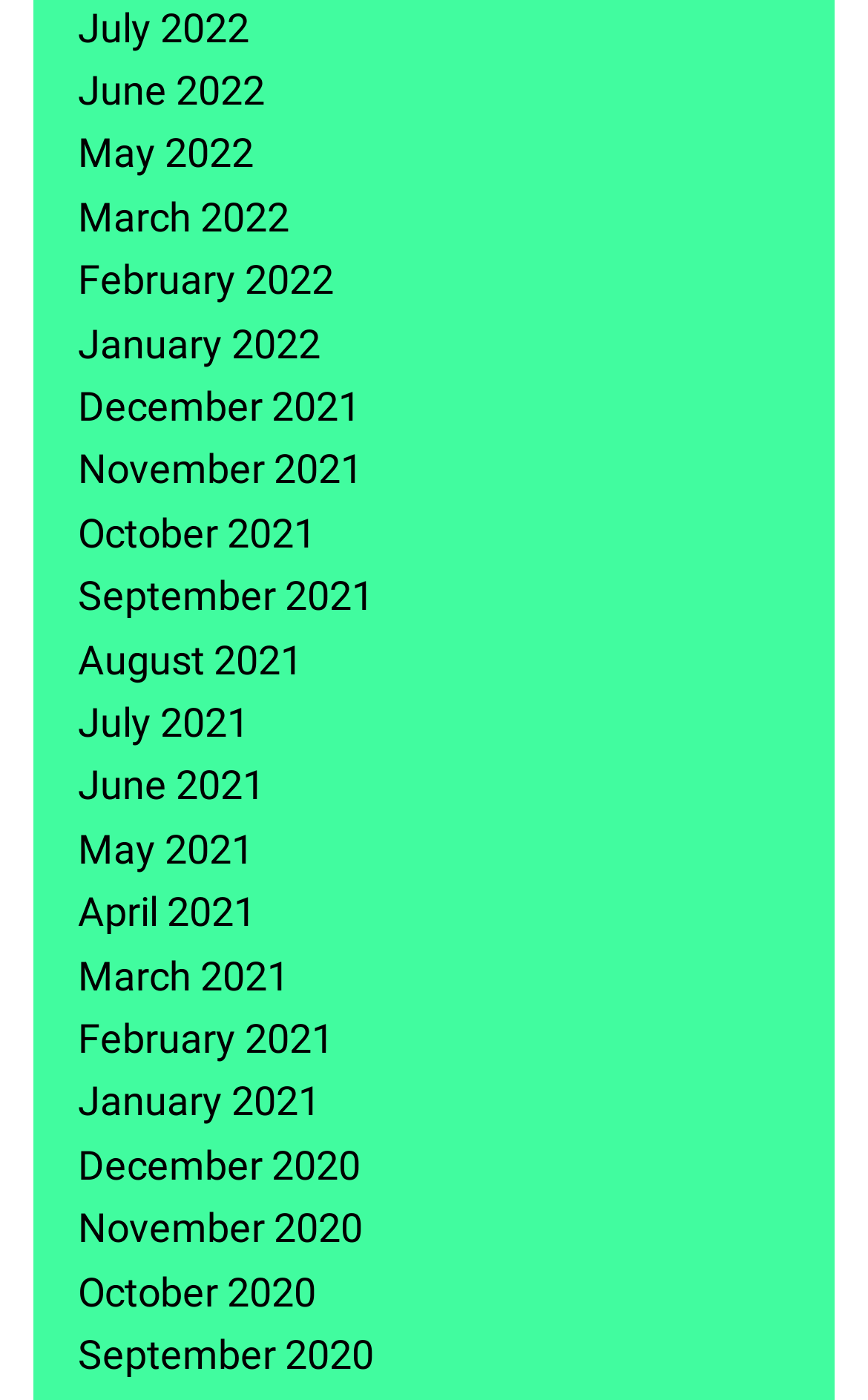What is the earliest month available?
Give a single word or phrase answer based on the content of the image.

December 2020